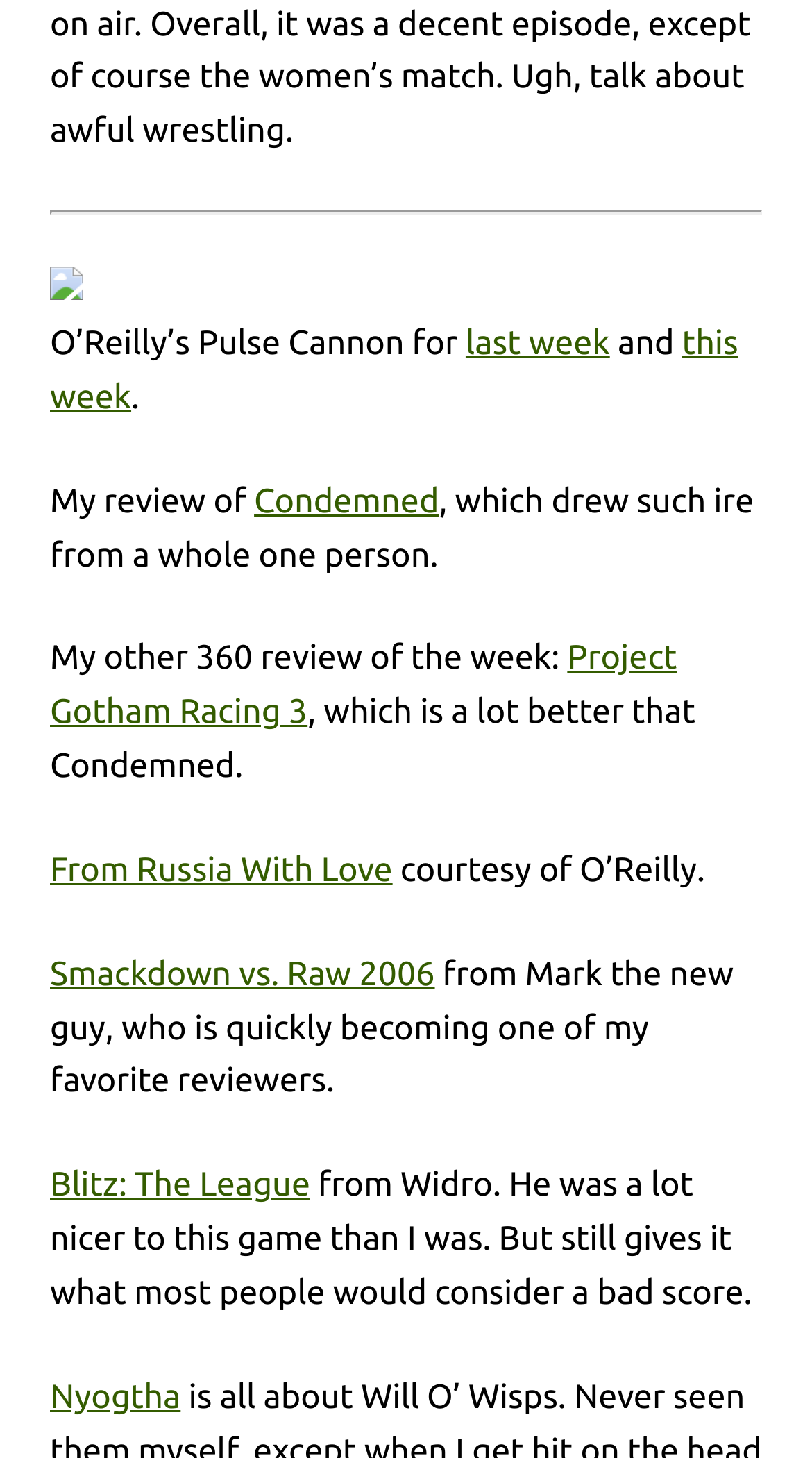Locate the UI element described as follows: "Condemned". Return the bounding box coordinates as four float numbers between 0 and 1 in the order [left, top, right, bottom].

[0.313, 0.331, 0.541, 0.357]